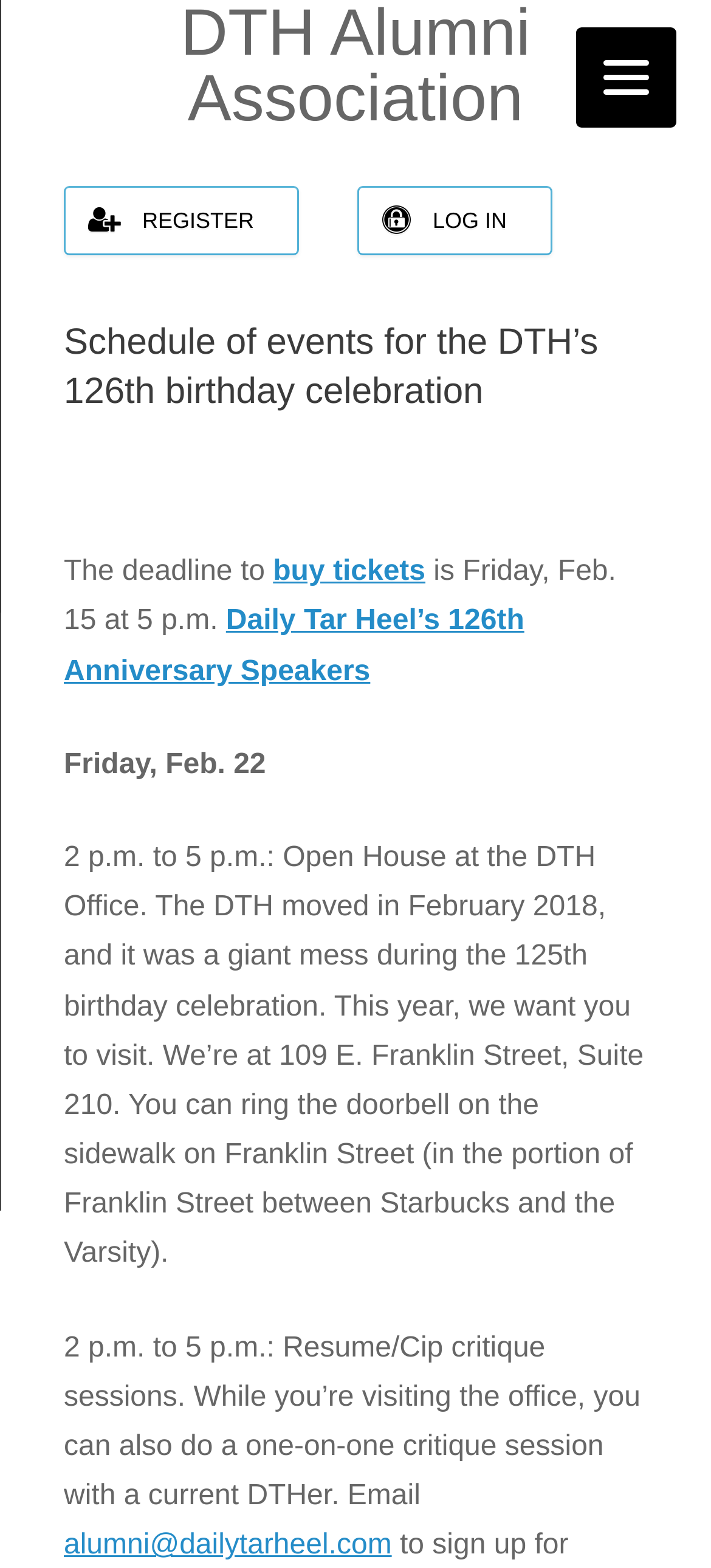What is the purpose of the critique sessions?
Using the visual information from the image, give a one-word or short-phrase answer.

One-on-one resume/CV critique